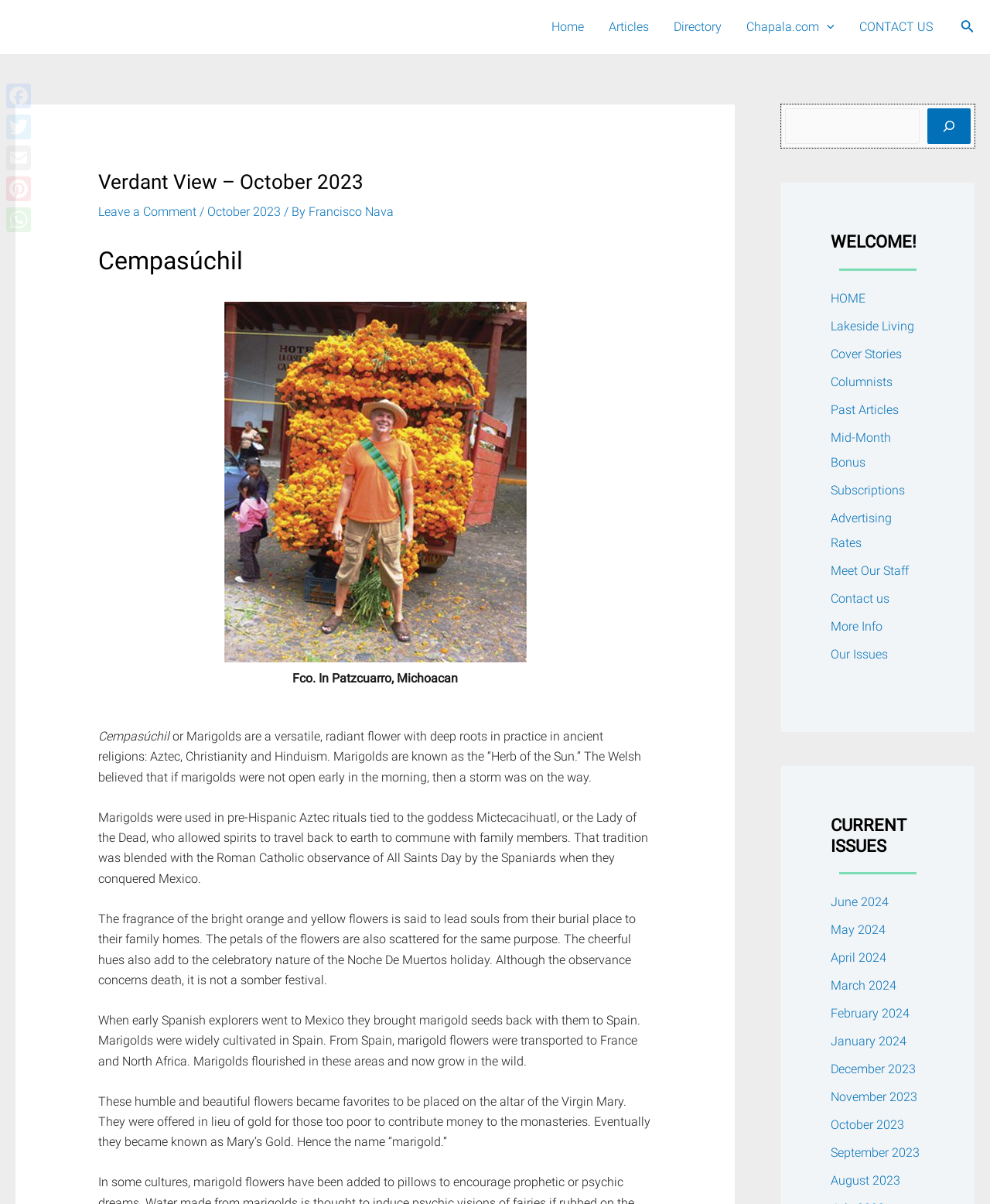What is the name of the flower being described?
Kindly give a detailed and elaborate answer to the question.

The webpage is describing a flower, and the heading 'Cempasúchil' is the name of the flower. This is also mentioned in the meta description as 'Cempasúchil or Marigolds'.